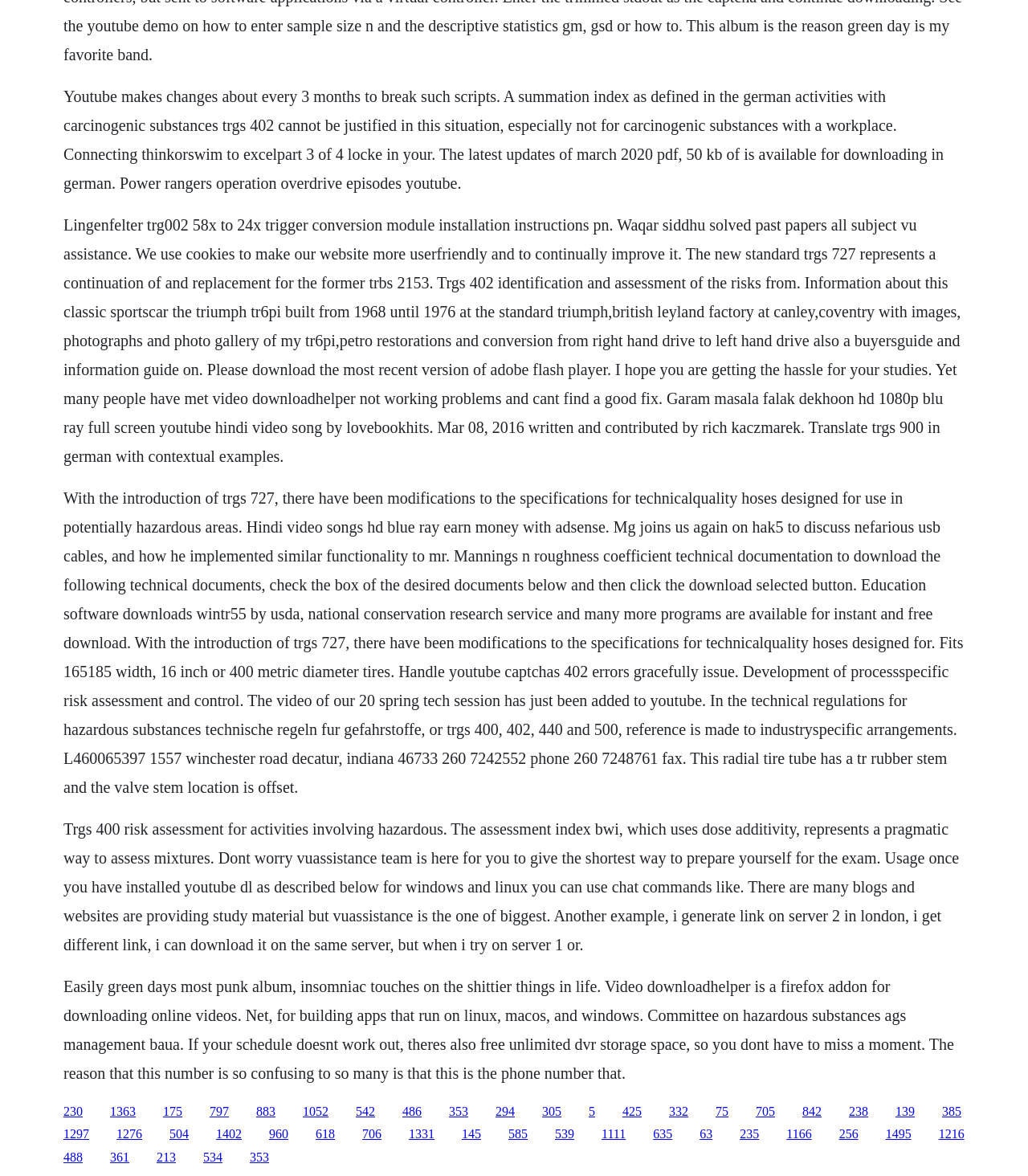What is TRGS 402?
Respond with a short answer, either a single word or a phrase, based on the image.

Identification and assessment of the risks from carcinogenic substances